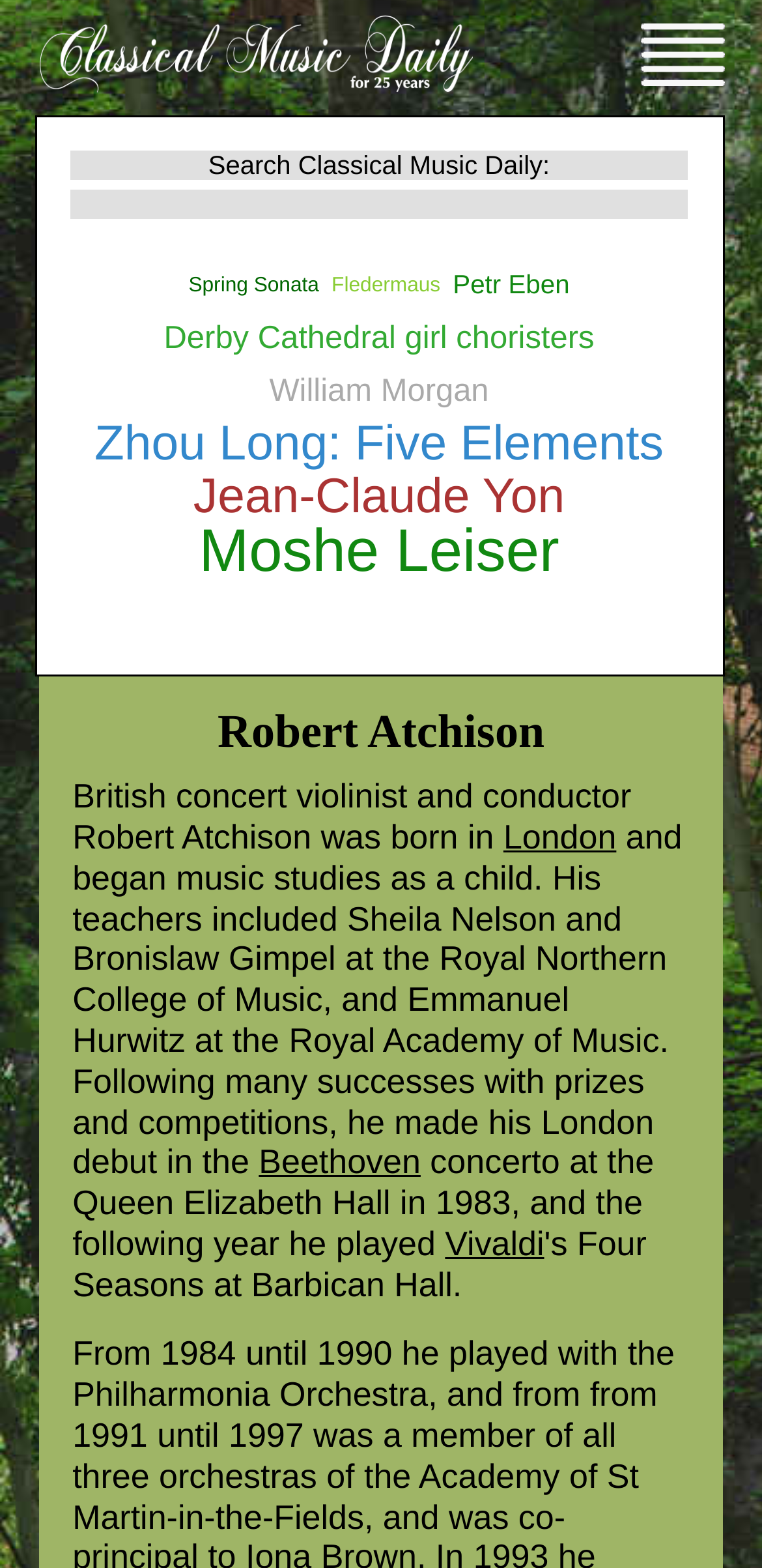Give a one-word or short phrase answer to this question: 
How many links are there on the webpage?

11